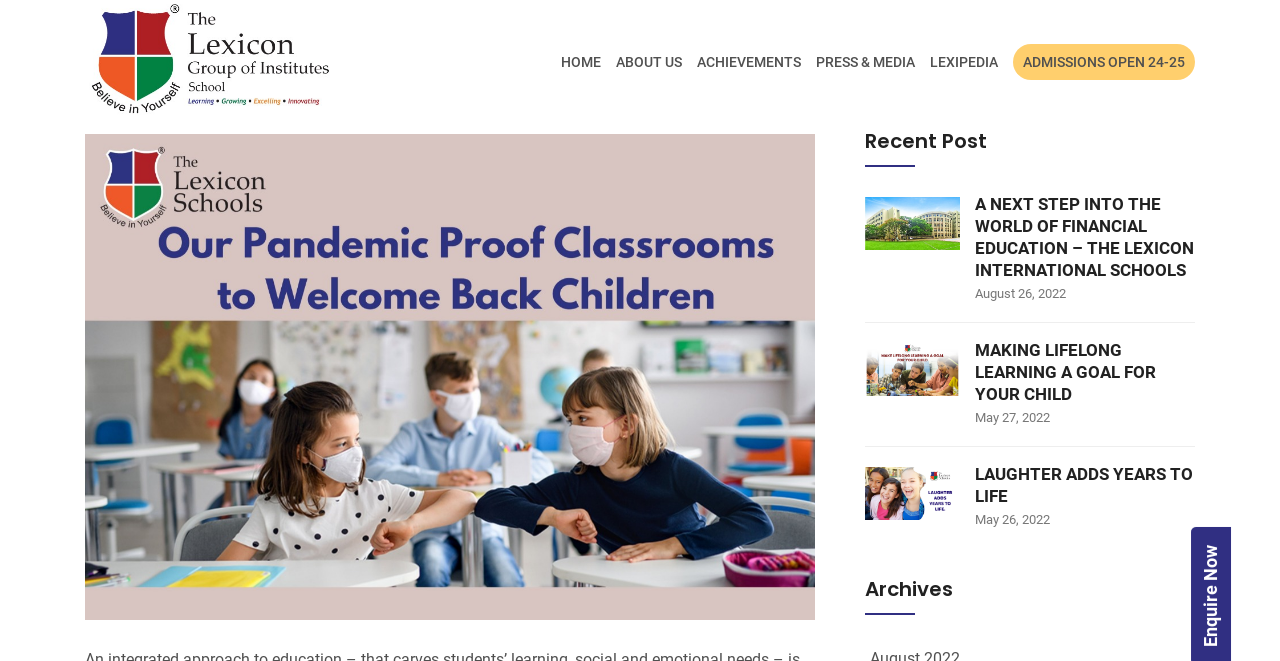What is the title of the section below the recent posts?
Please craft a detailed and exhaustive response to the question.

The title of the section below the recent posts can be found at the bottom of the webpage, where it says 'Archives' in a heading element. This section appears to contain links to archived articles or news stories.